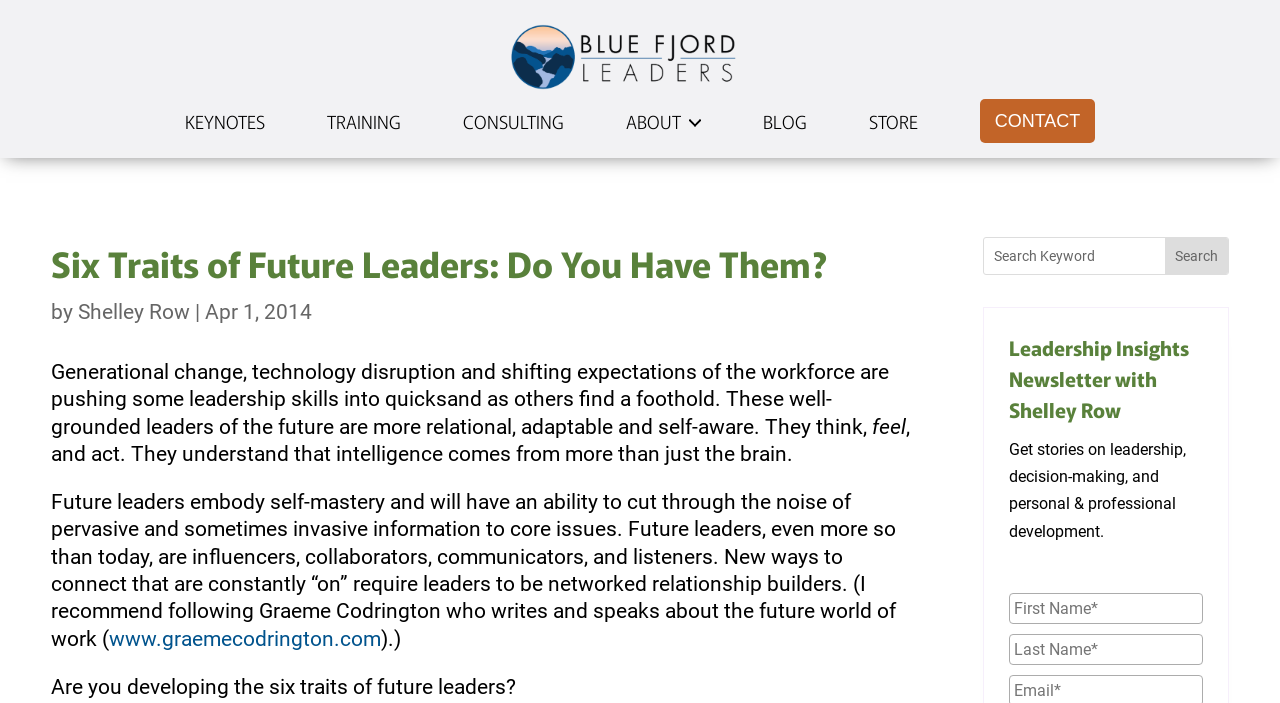Using details from the image, please answer the following question comprehensively:
What is the author of the article?

The author of the article can be found by looking at the text following the 'by' keyword, which is 'Shelley Row'.